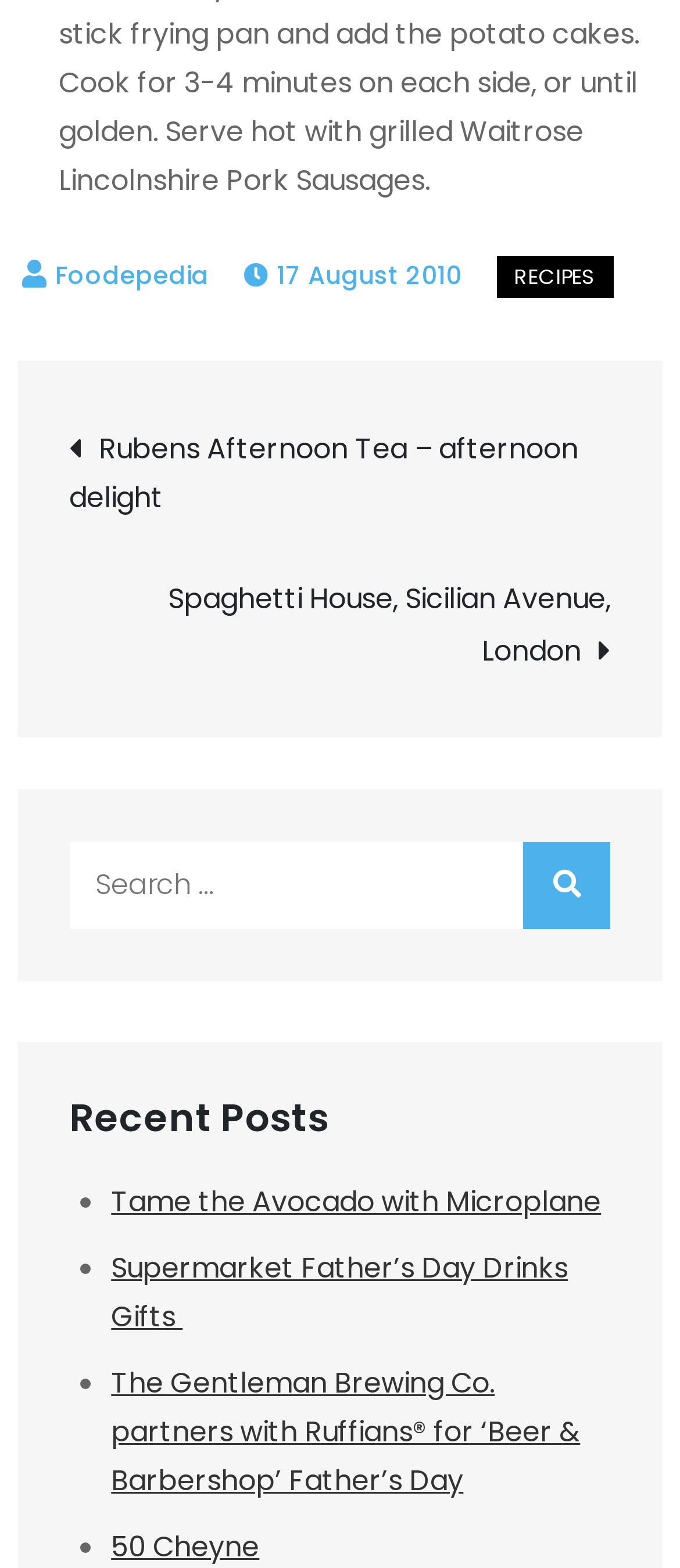From the element description: "Spaghetti House, Sicilian Avenue, London", extract the bounding box coordinates of the UI element. The coordinates should be expressed as four float numbers between 0 and 1, in the order [left, top, right, bottom].

[0.102, 0.366, 0.898, 0.431]